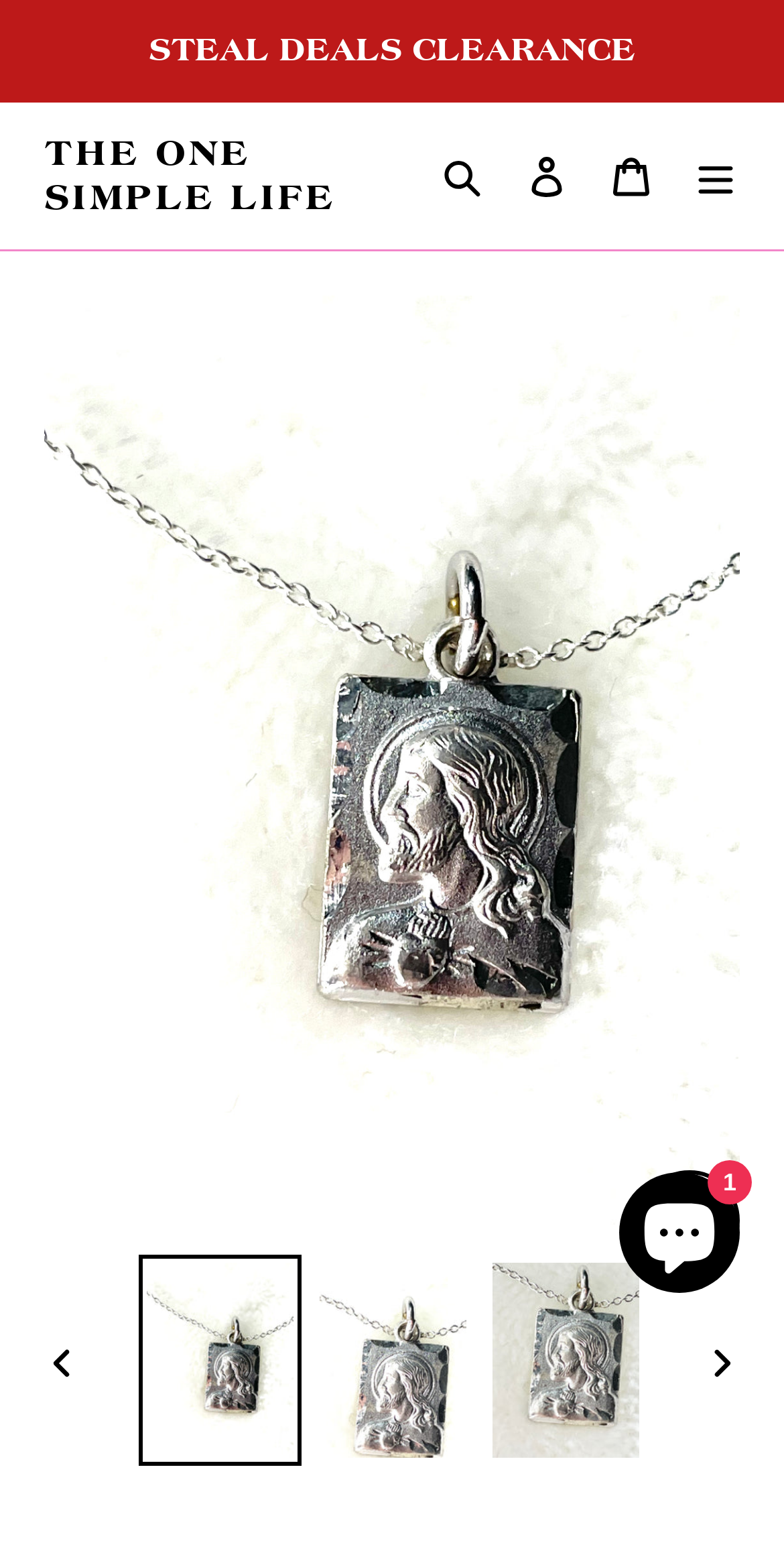Analyze the image and deliver a detailed answer to the question: How many image options are available for the product?

I found the image options by looking at the product image section, where I saw three options labeled 'Load image into Gallery viewer, Rare Left facing Sacred Heart of Jesus'. These options allow the user to view the product from different angles or perspectives.